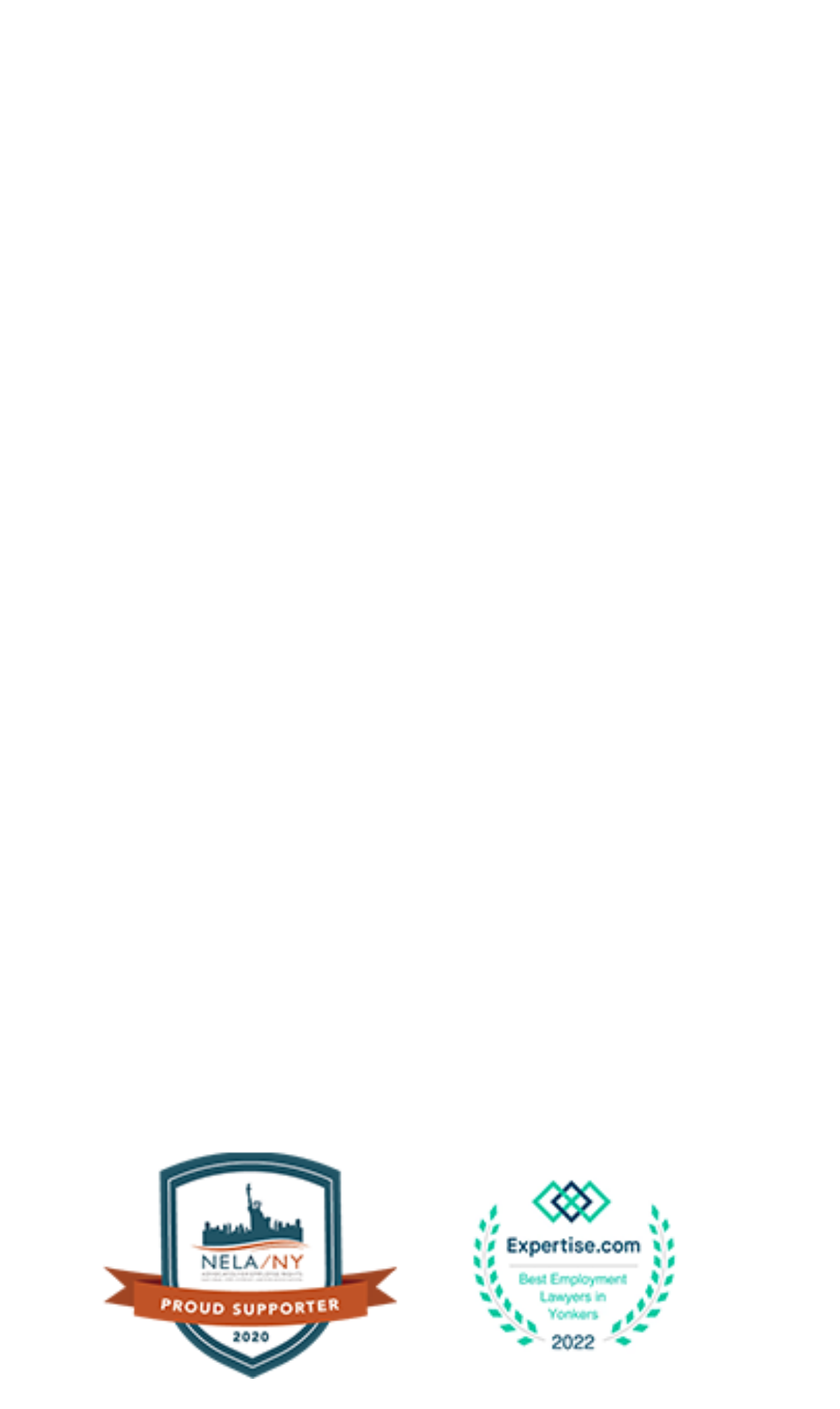Please find the bounding box coordinates of the element that needs to be clicked to perform the following instruction: "visit the blog". The bounding box coordinates should be four float numbers between 0 and 1, represented as [left, top, right, bottom].

[0.077, 0.311, 0.205, 0.342]